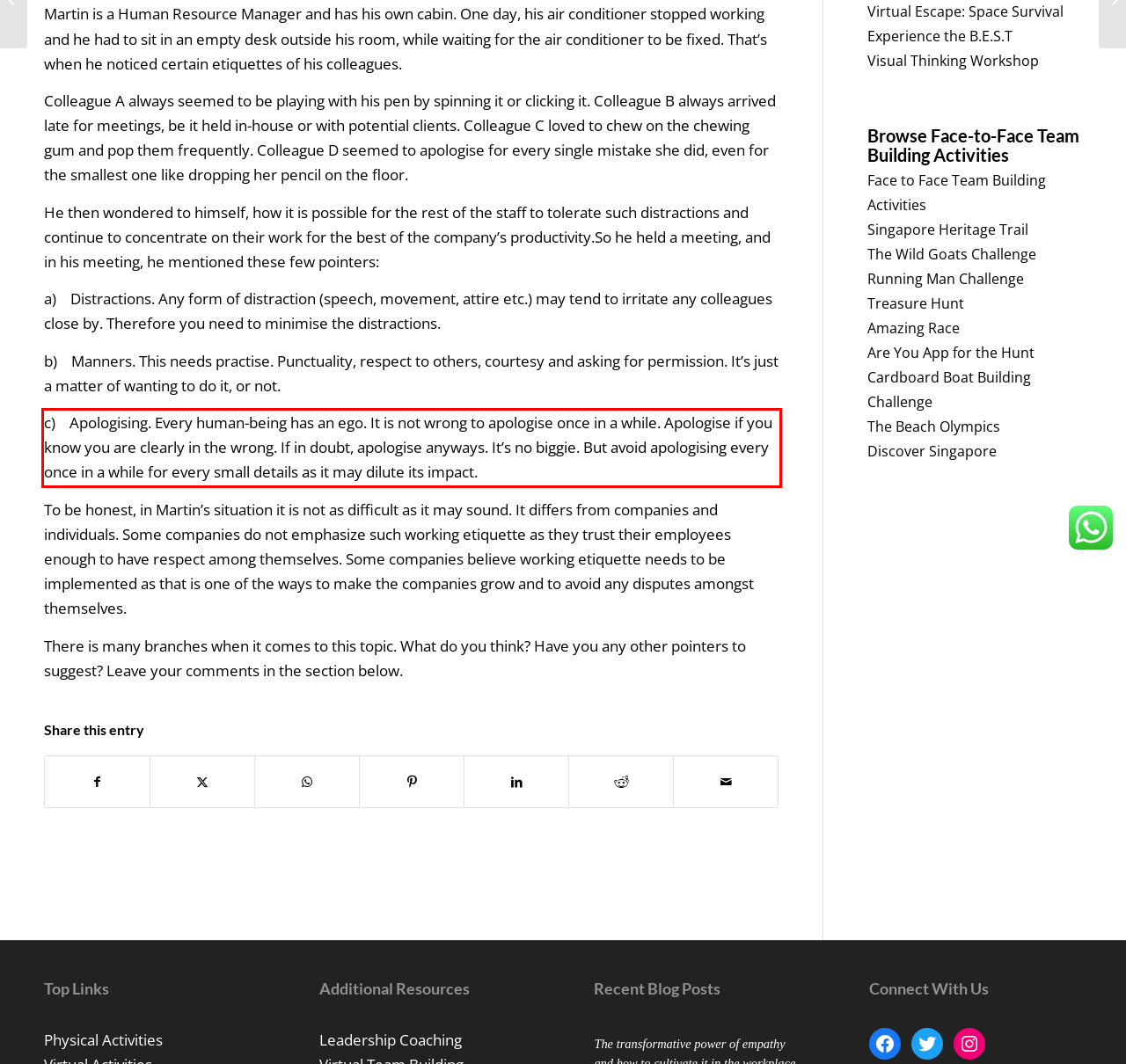By examining the provided screenshot of a webpage, recognize the text within the red bounding box and generate its text content.

c) Apologising. Every human-being has an ego. It is not wrong to apologise once in a while. Apologise if you know you are clearly in the wrong. If in doubt, apologise anyways. It’s no biggie. But avoid apologising every once in a while for every small details as it may dilute its impact.